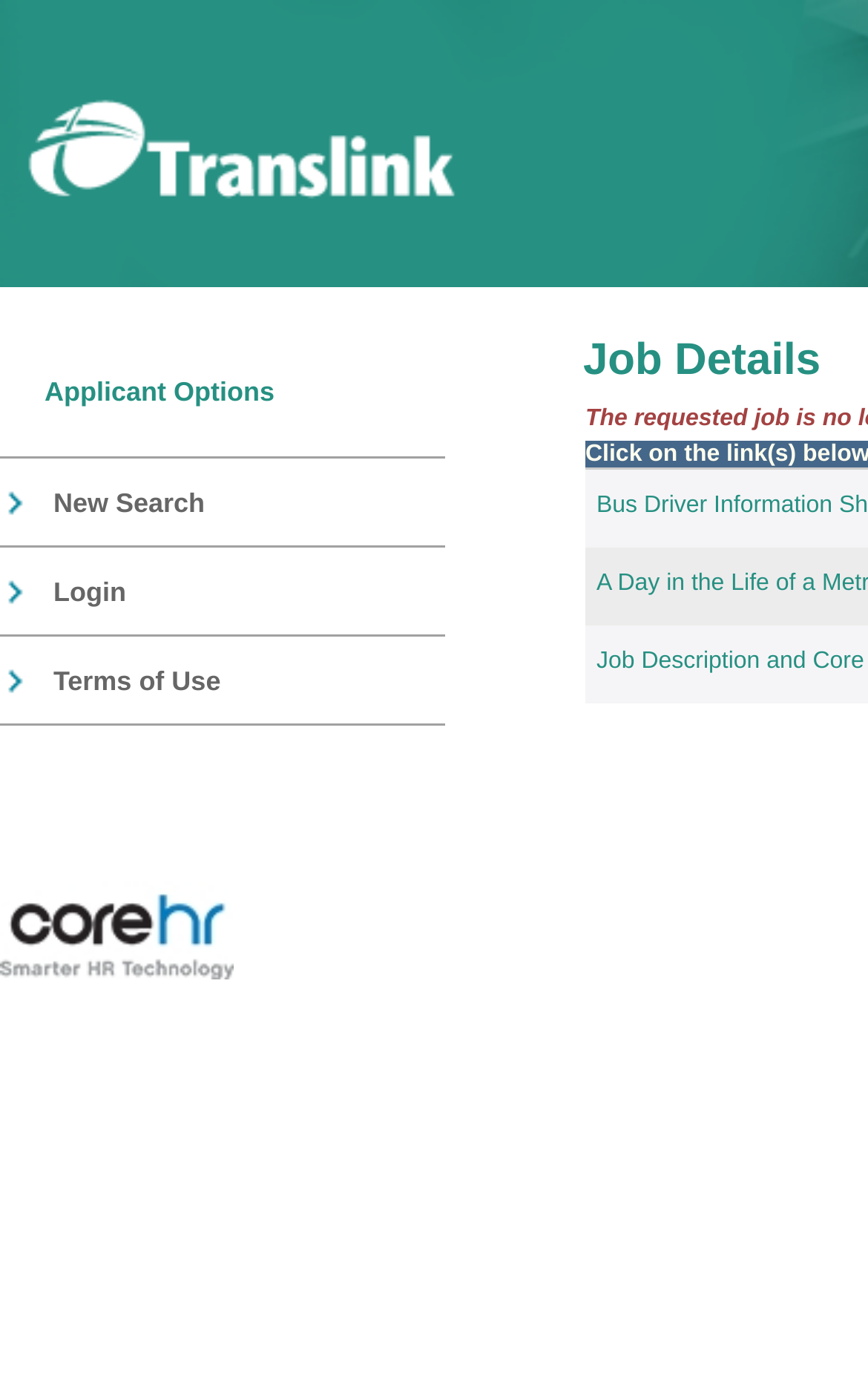Given the description: "New Search", determine the bounding box coordinates of the UI element. The coordinates should be formatted as four float numbers between 0 and 1, [left, top, right, bottom].

[0.062, 0.35, 0.236, 0.373]